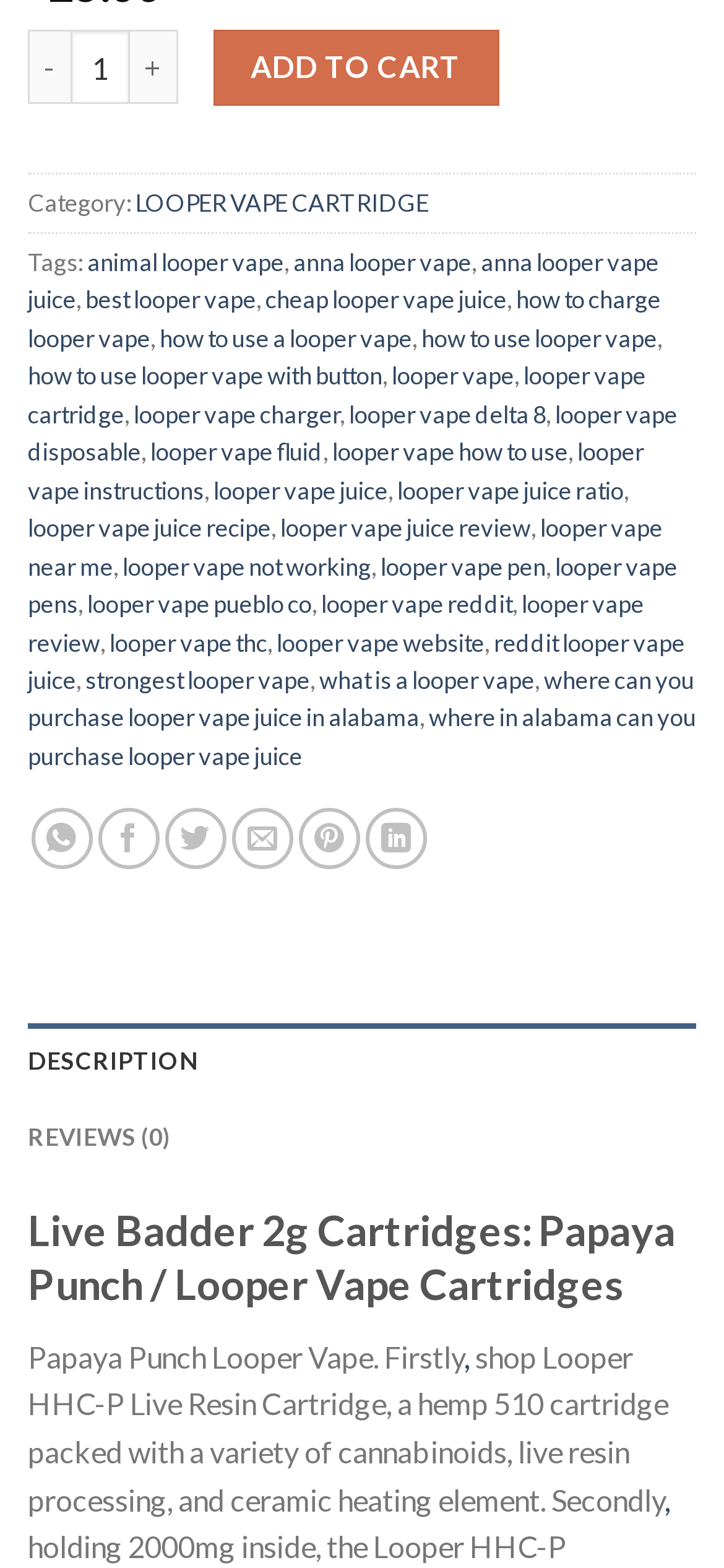Determine the bounding box coordinates for the area you should click to complete the following instruction: "Click the 'LOOPER VAPE CARTRIDGE' link".

[0.187, 0.12, 0.592, 0.139]